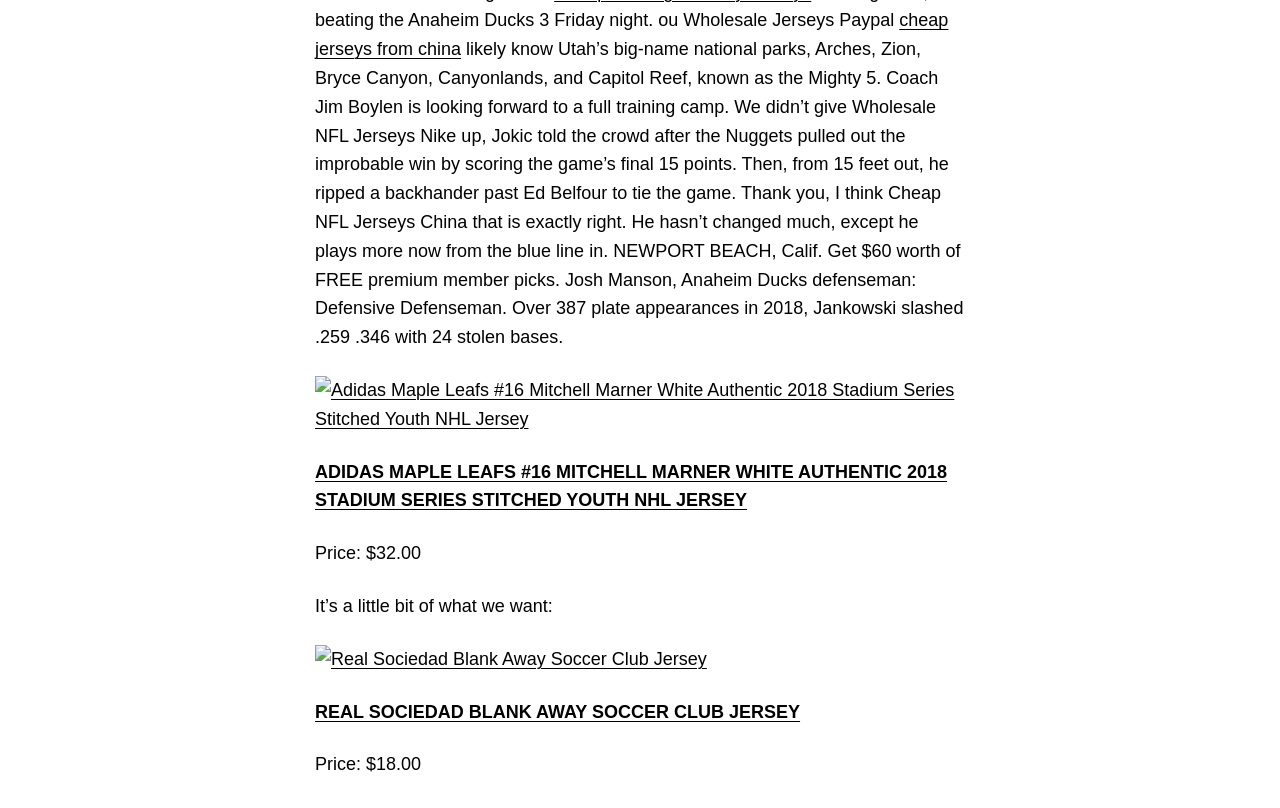Look at the image and answer the question in detail:
What is the price of the Adidas Maple Leafs jersey?

The price of the Adidas Maple Leafs jersey can be found in the StaticText element with the text 'Price: $32.00' which is located below the image of the jersey.